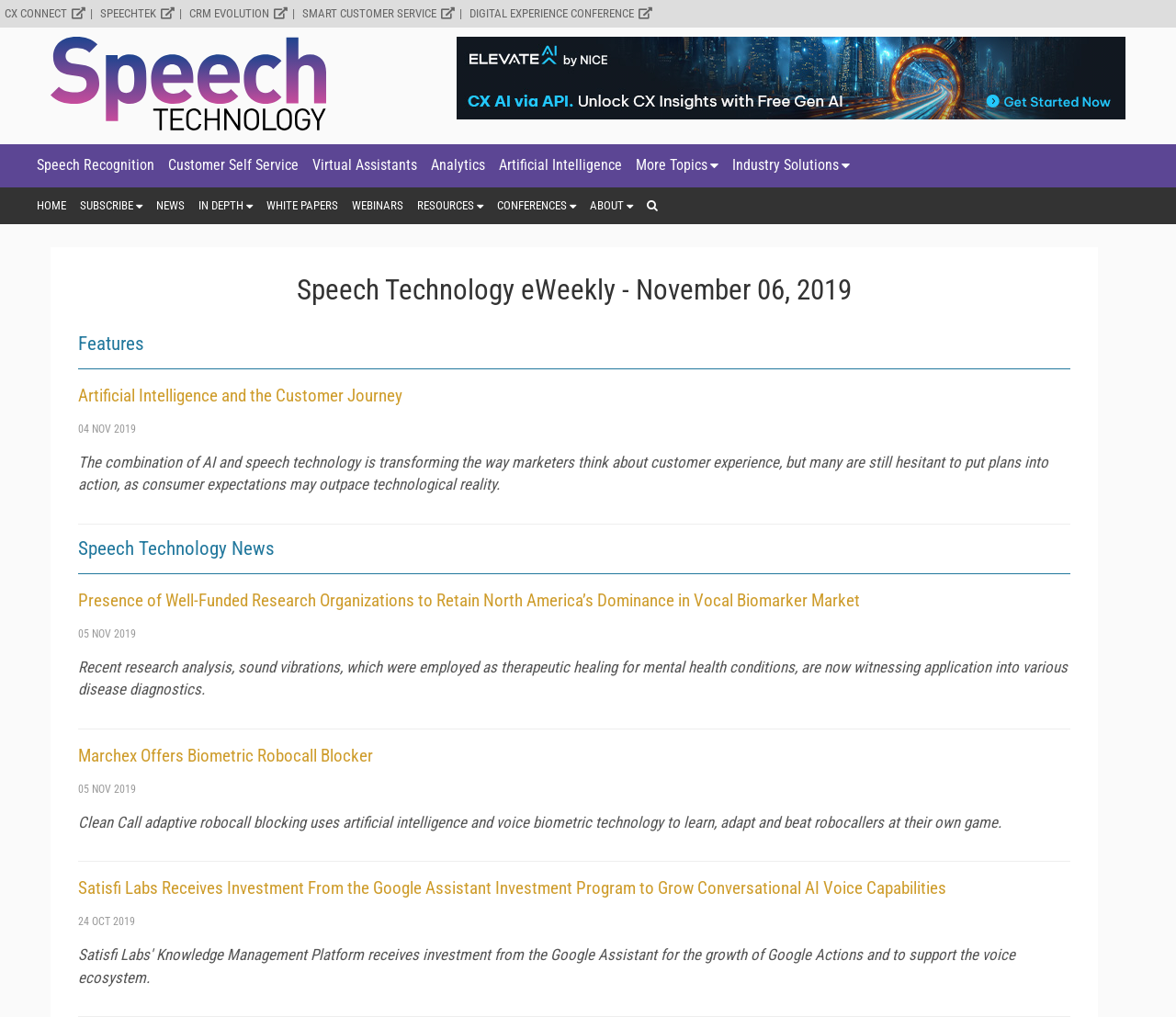How many news articles are listed on the webpage?
Look at the image and respond with a one-word or short phrase answer.

4